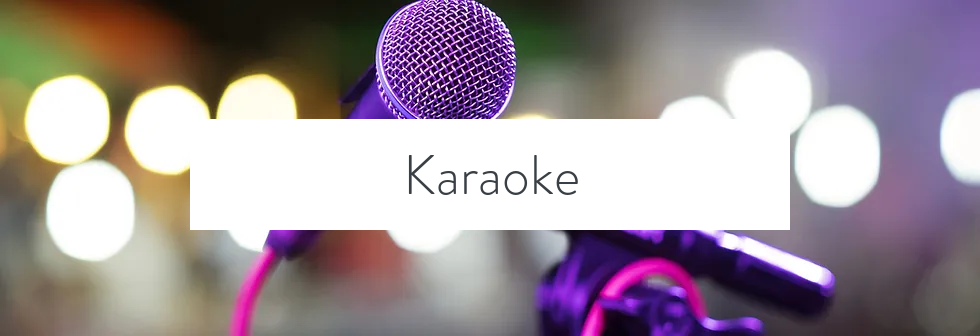What is the purpose of the image?
Utilize the information in the image to give a detailed answer to the question.

The purpose of the image is to invite viewers to engage with a karaoke service that promises an exciting experience, complete with an extensive library of songs and the potential for lively events featuring multiple microphones and TV monitors.